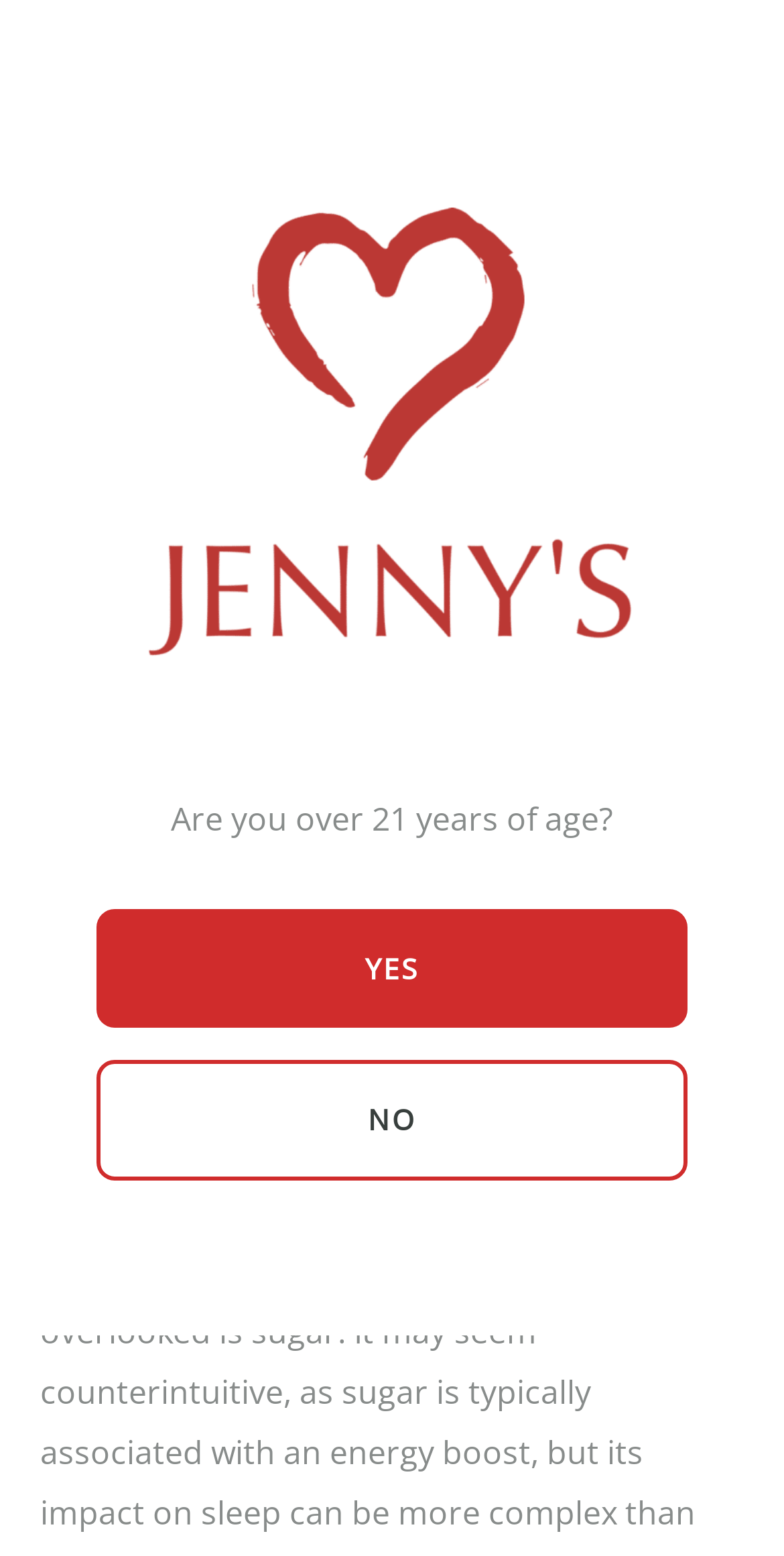Given the following UI element description: "Products", find the bounding box coordinates in the webpage screenshot.

[0.154, 0.261, 0.846, 0.339]